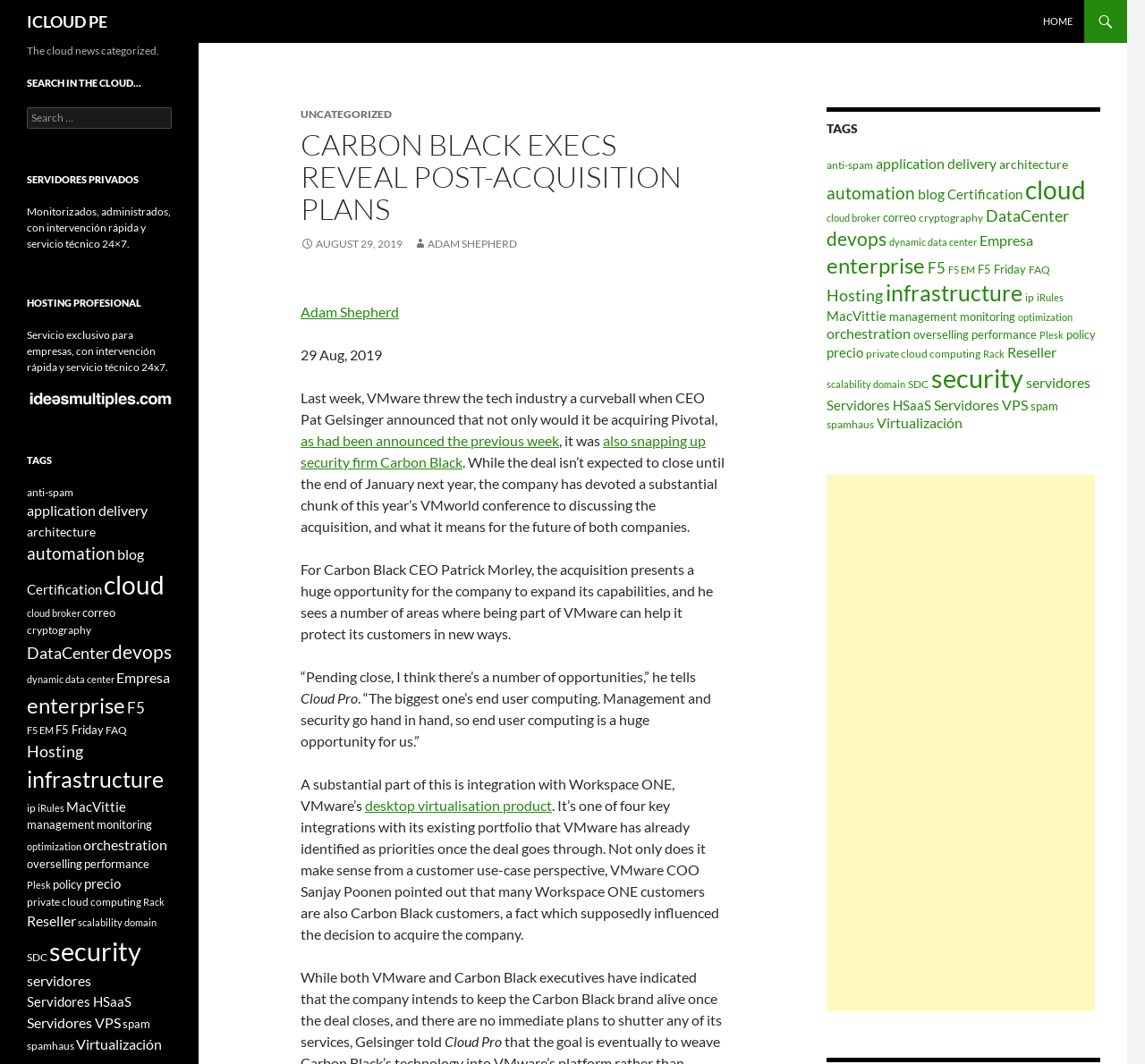Please specify the bounding box coordinates of the clickable region to carry out the following instruction: "Click on the 'TAGS' heading". The coordinates should be four float numbers between 0 and 1, in the format [left, top, right, bottom].

[0.722, 0.101, 0.961, 0.131]